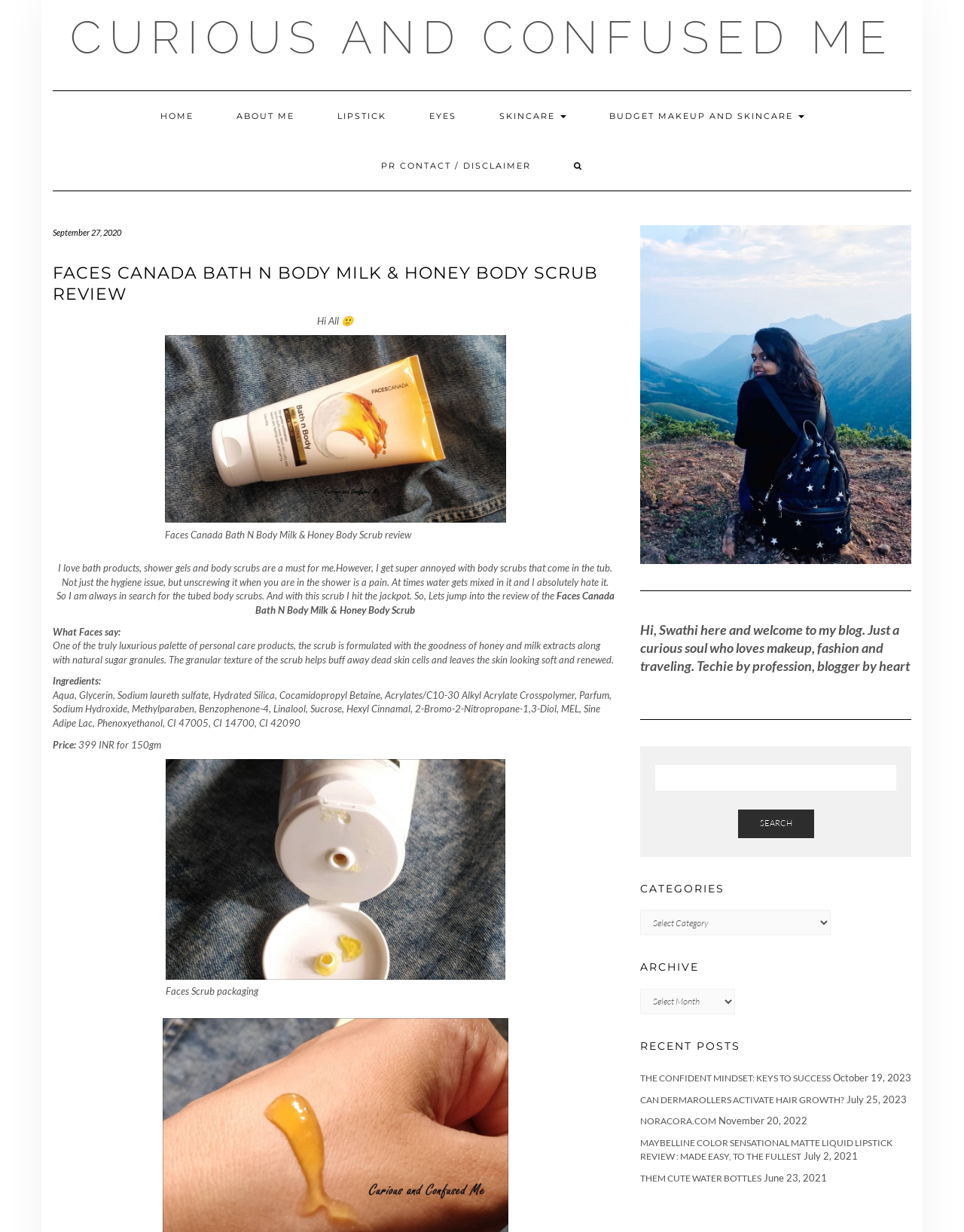What is the name of the blog?
Based on the screenshot, respond with a single word or phrase.

Curious and Confused me